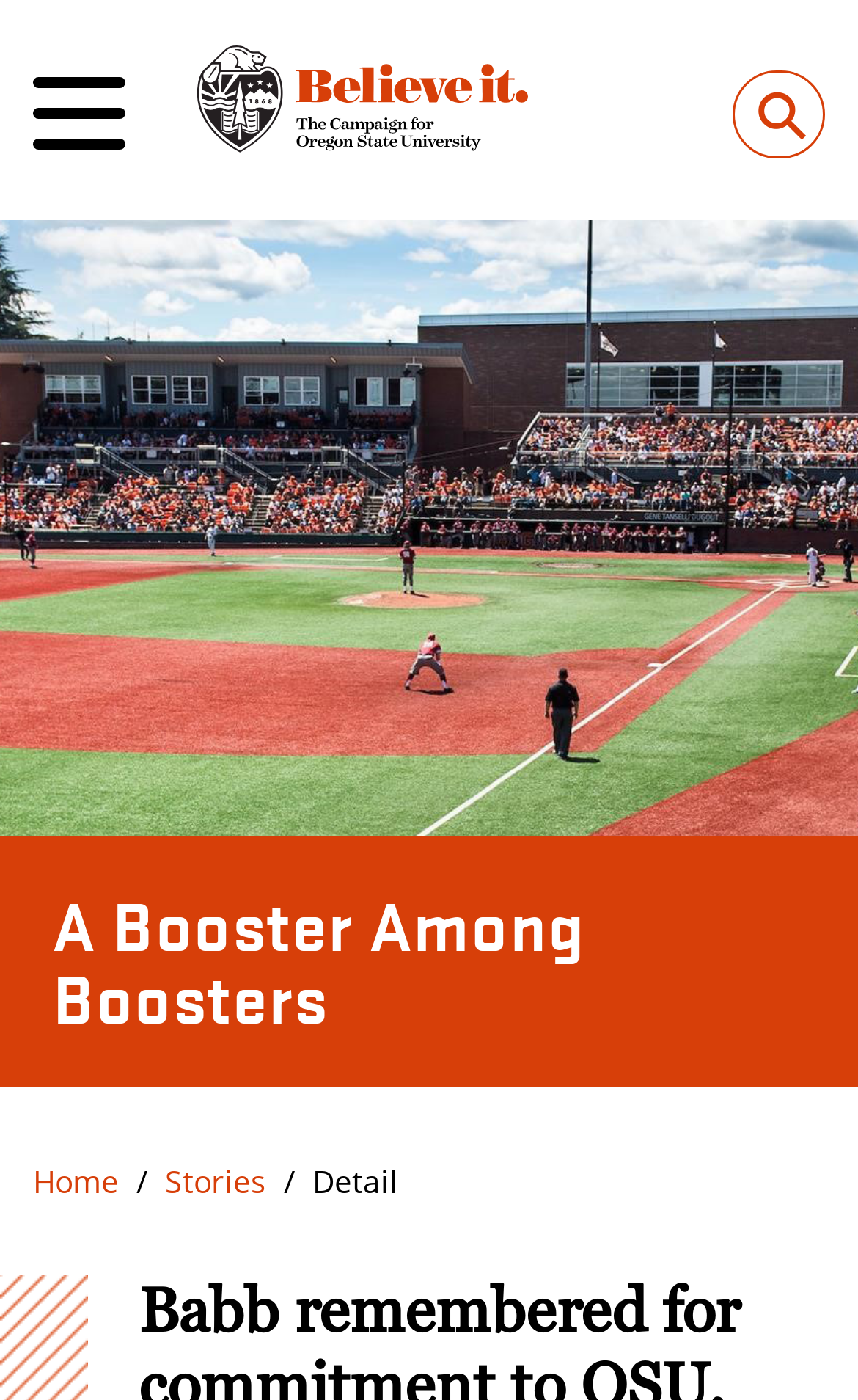Refer to the element description Press About Us and identify the corresponding bounding box in the screenshot. Format the coordinates as (top-left x, top-left y, bottom-right x, bottom-right y) with values in the range of 0 to 1.

None